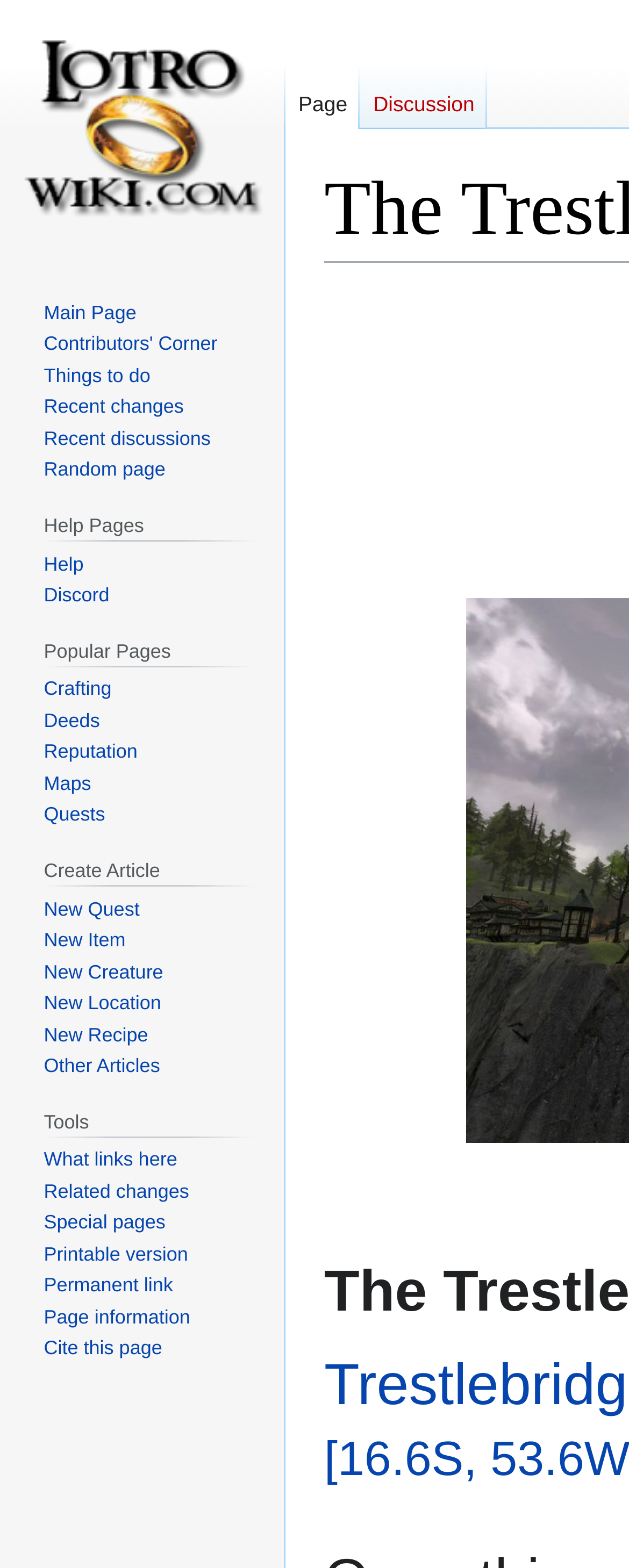What is the purpose of the 'Create Article' section?
Refer to the screenshot and respond with a concise word or phrase.

To create new articles